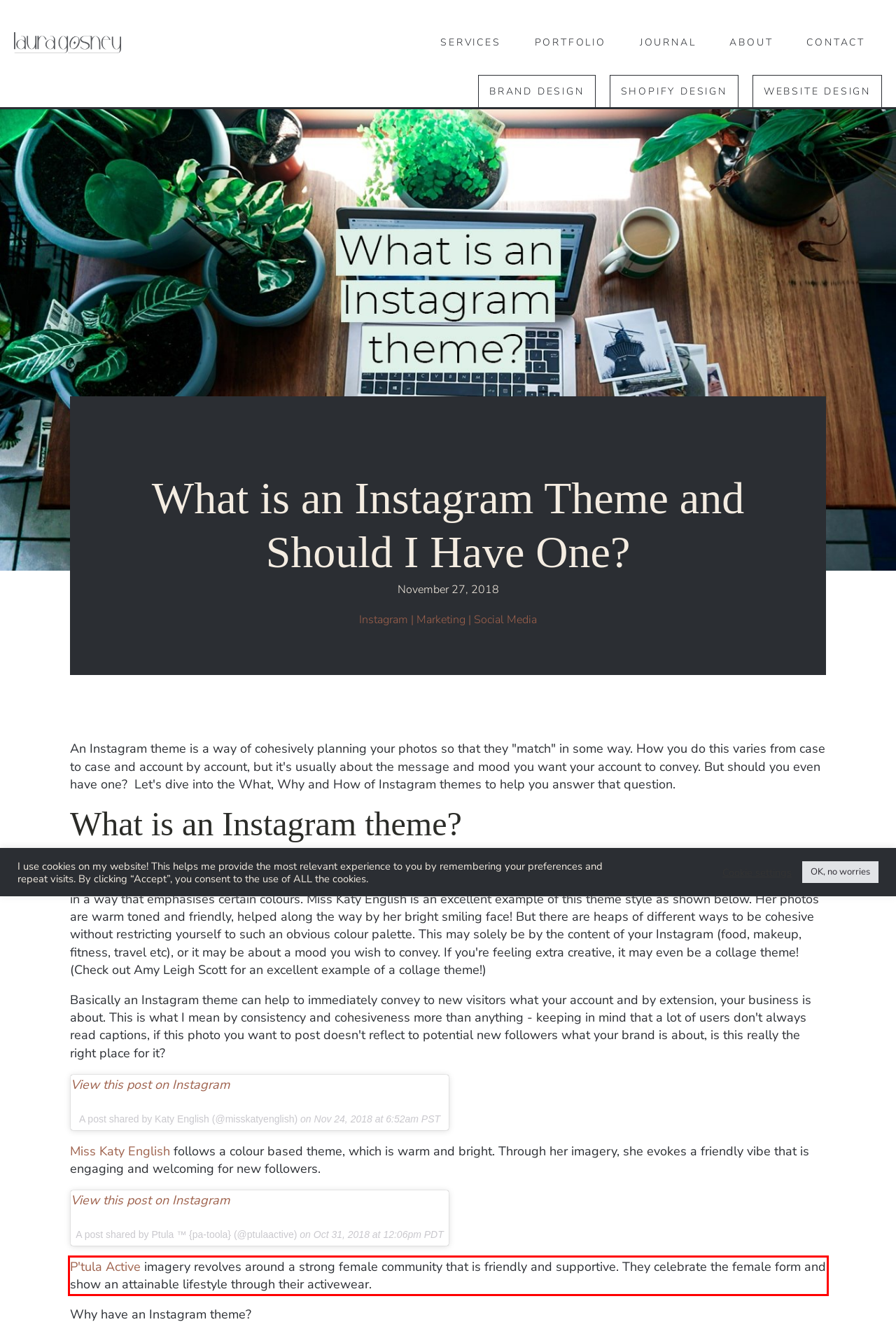Examine the webpage screenshot, find the red bounding box, and extract the text content within this marked area.

P'tula Active imagery revolves around a strong female community that is friendly and supportive. They celebrate the female form and show an attainable lifestyle through their activewear.